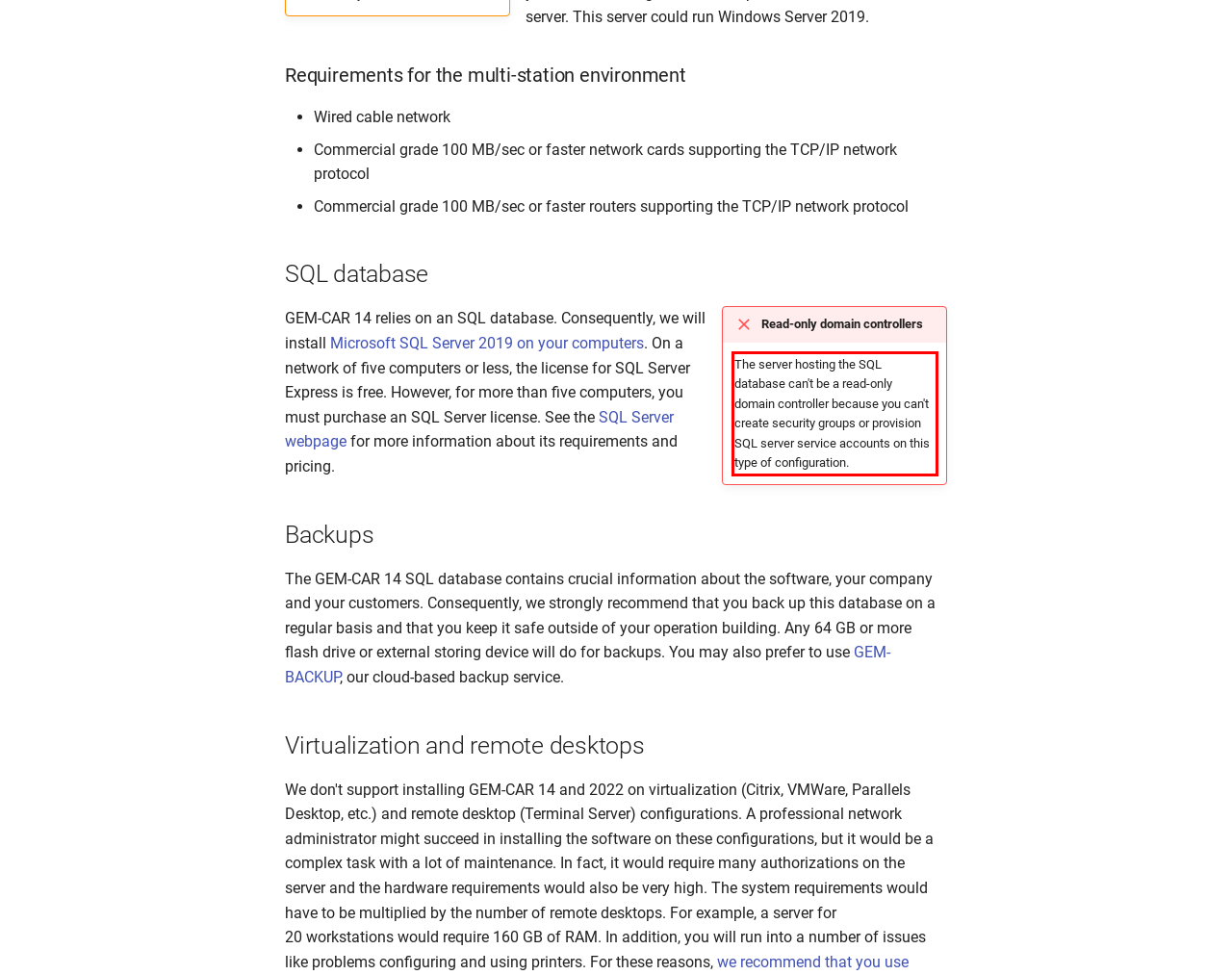Please examine the screenshot of the webpage and read the text present within the red rectangle bounding box.

The server hosting the SQL database can't be a read-only domain controller because you can't create security groups or provision SQL server service accounts on this type of configuration.